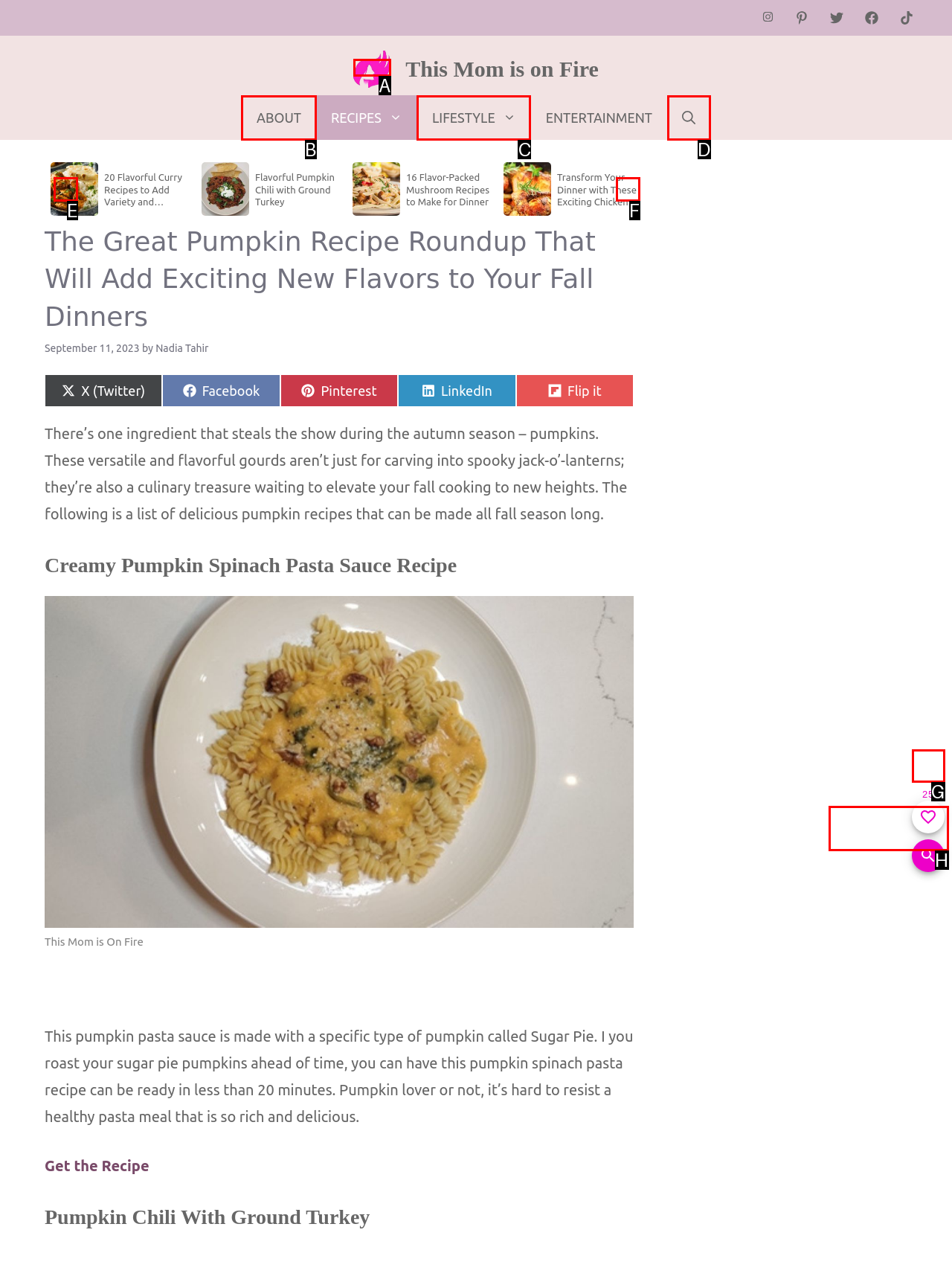Using the element description: aria-label="Scroll right", select the HTML element that matches best. Answer with the letter of your choice.

F